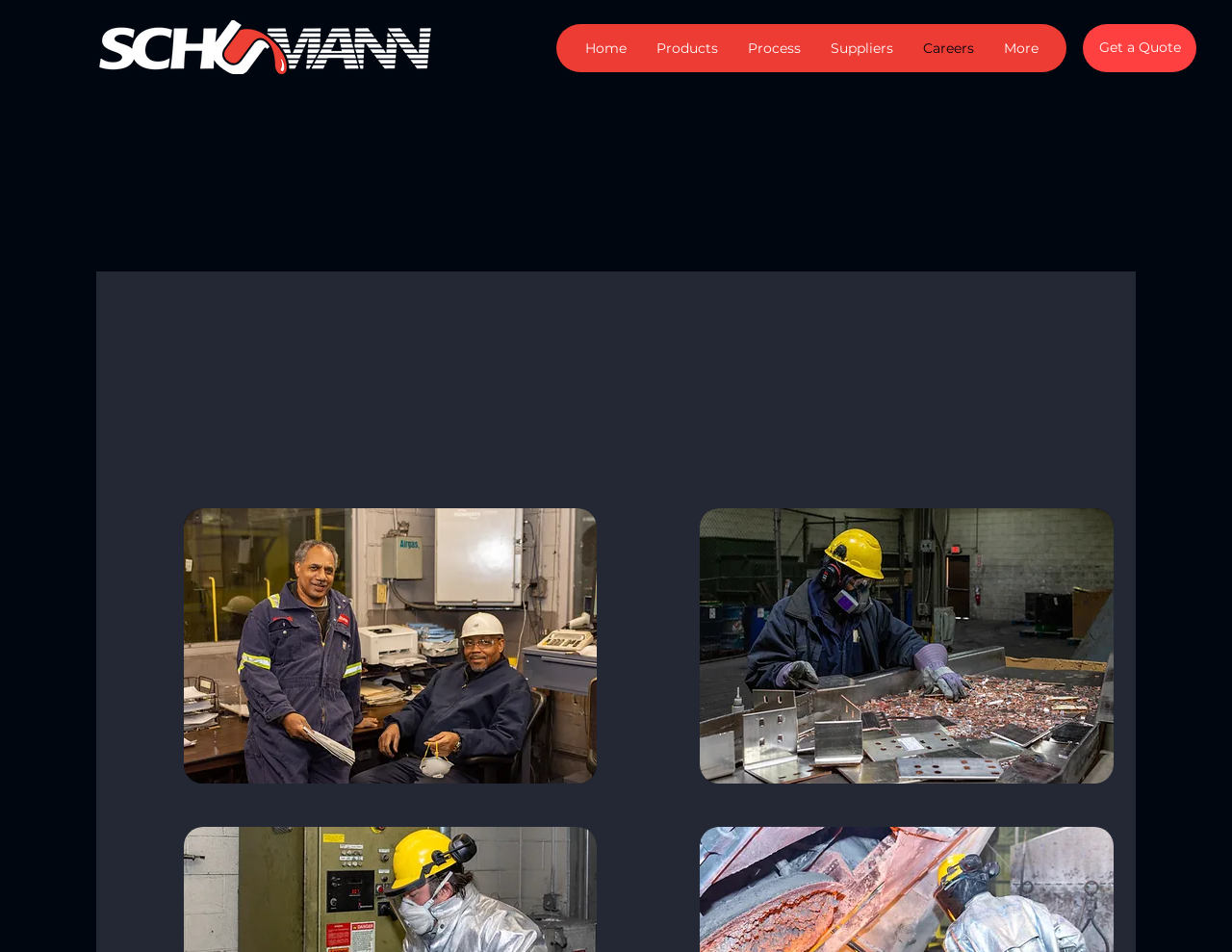Please determine the bounding box coordinates of the area that needs to be clicked to complete this task: 'Click on the 'About Us' link'. The coordinates must be four float numbers between 0 and 1, formatted as [left, top, right, bottom].

None